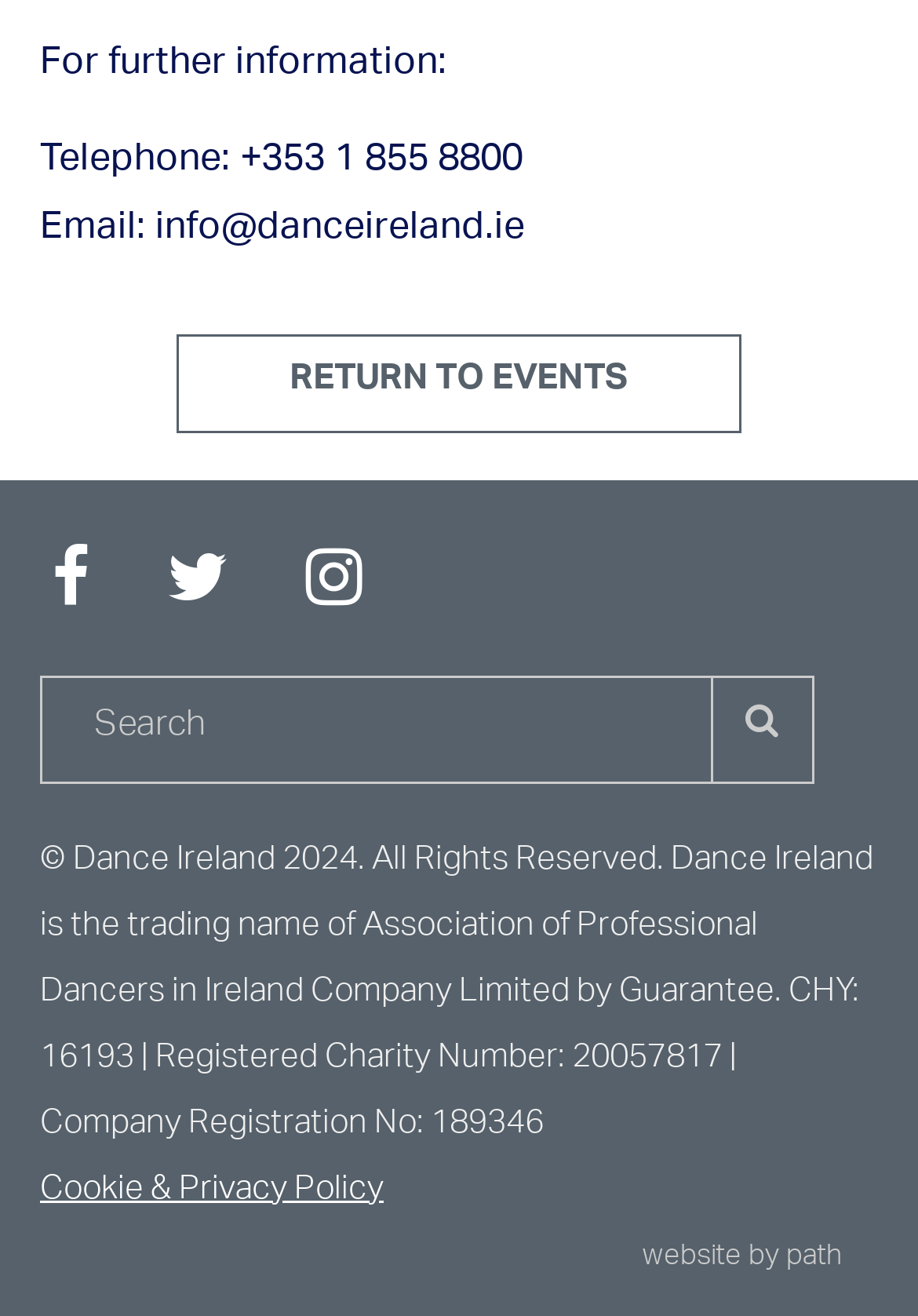Kindly determine the bounding box coordinates for the clickable area to achieve the given instruction: "Visit Twitter page".

[0.182, 0.422, 0.249, 0.477]